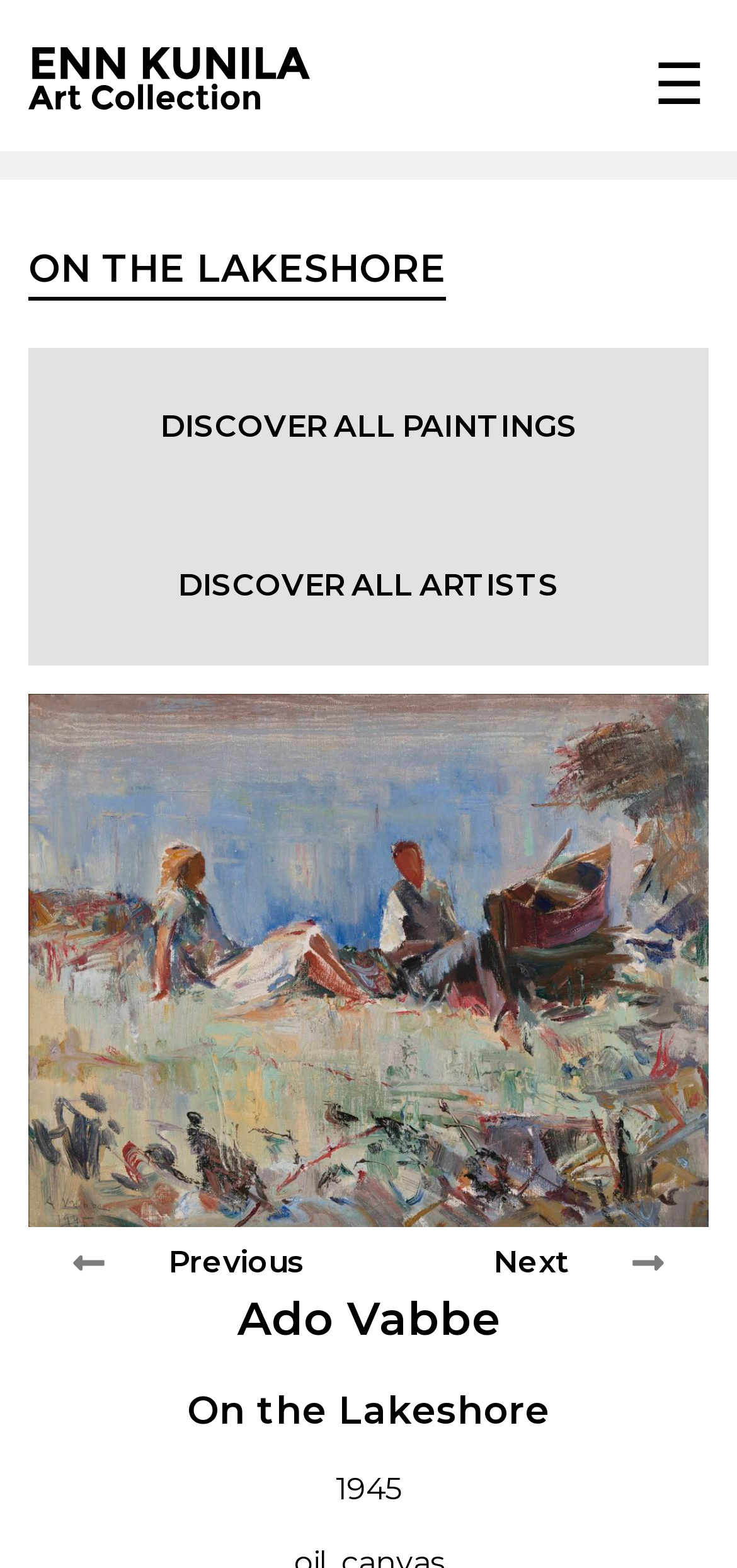What is the name of the artist?
Refer to the image and give a detailed answer to the query.

I found the answer by looking at the static text elements on the webpage. The element with the text 'Ado Vabbe' is located at coordinates [0.322, 0.823, 0.678, 0.858], which suggests it is a prominent piece of information on the page, likely the name of the artist.